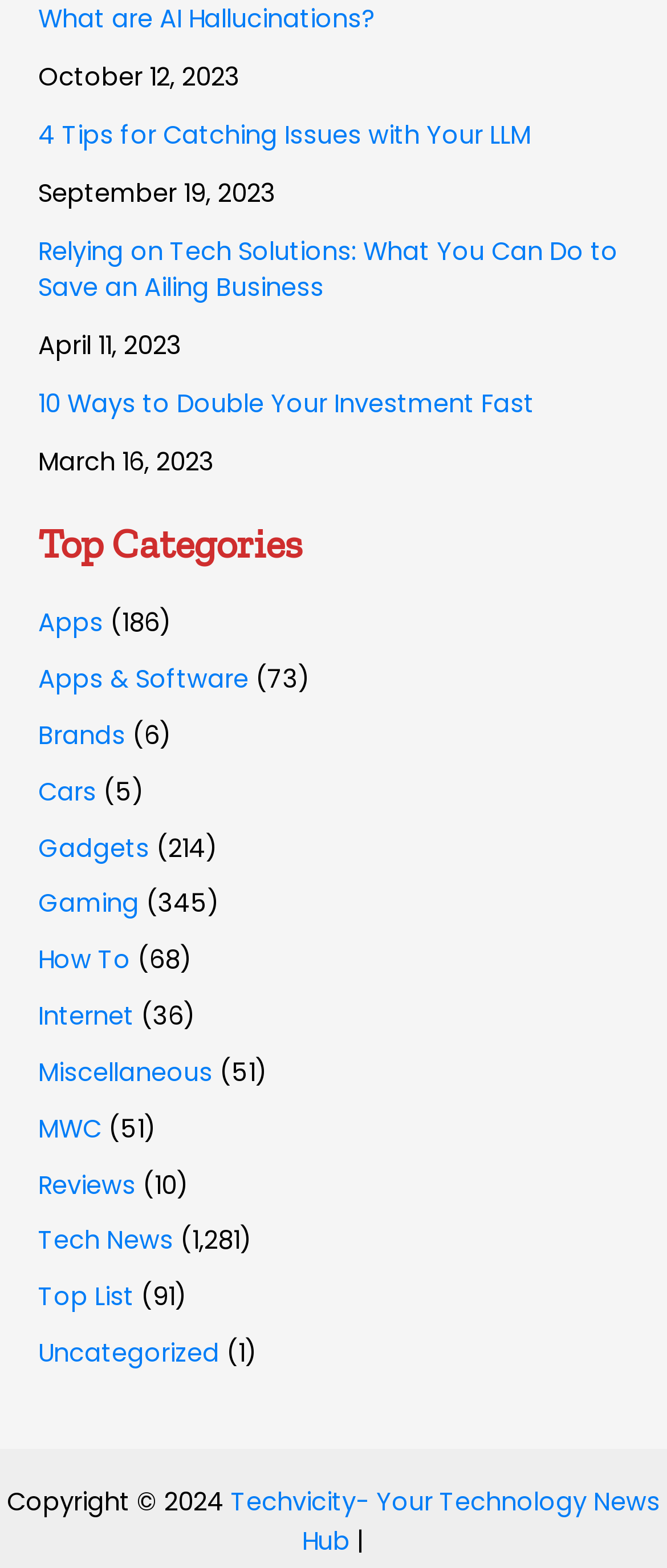Use the details in the image to answer the question thoroughly: 
How many articles are in the 'Gadgets' category?

I found the number of articles in the 'Gadgets' category by looking at the link with the text 'Gadgets' and its adjacent StaticText element, which has the text '(214)'.